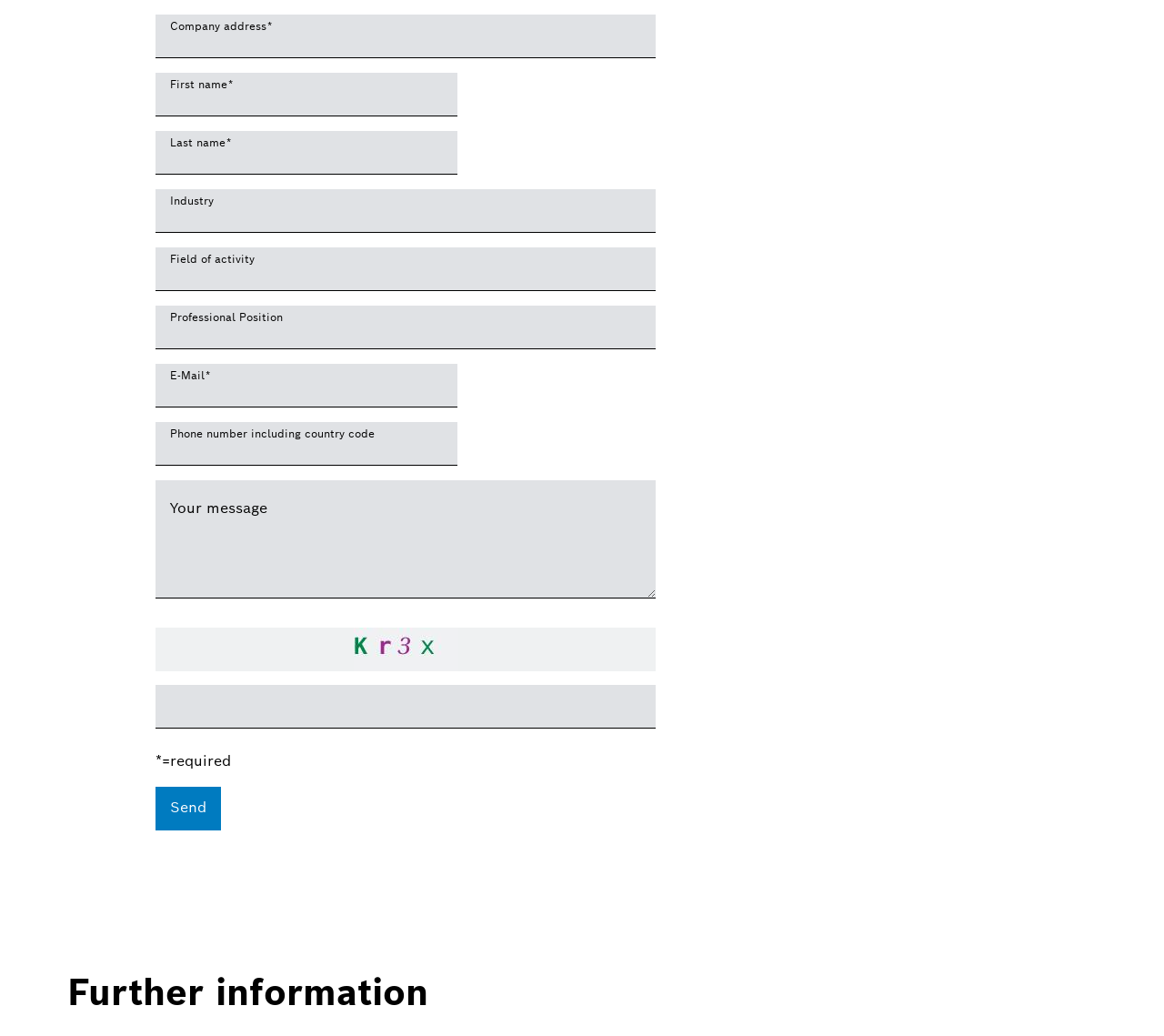Identify the bounding box coordinates of the element that should be clicked to fulfill this task: "Follow the link". The coordinates should be provided as four float numbers between 0 and 1, i.e., [left, top, right, bottom].

[0.134, 0.605, 0.563, 0.648]